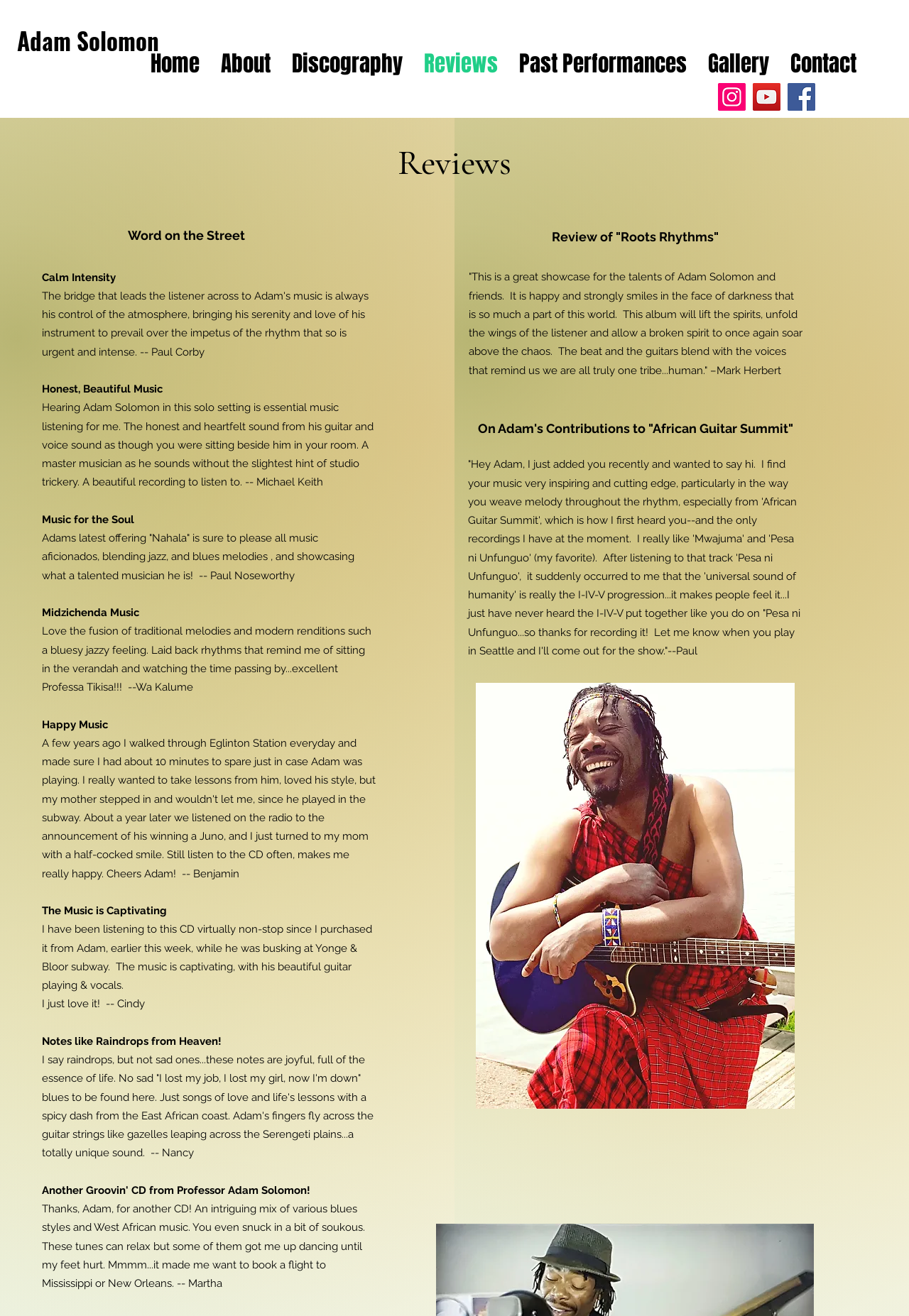Find and specify the bounding box coordinates that correspond to the clickable region for the instruction: "View the Gallery".

[0.767, 0.038, 0.858, 0.055]